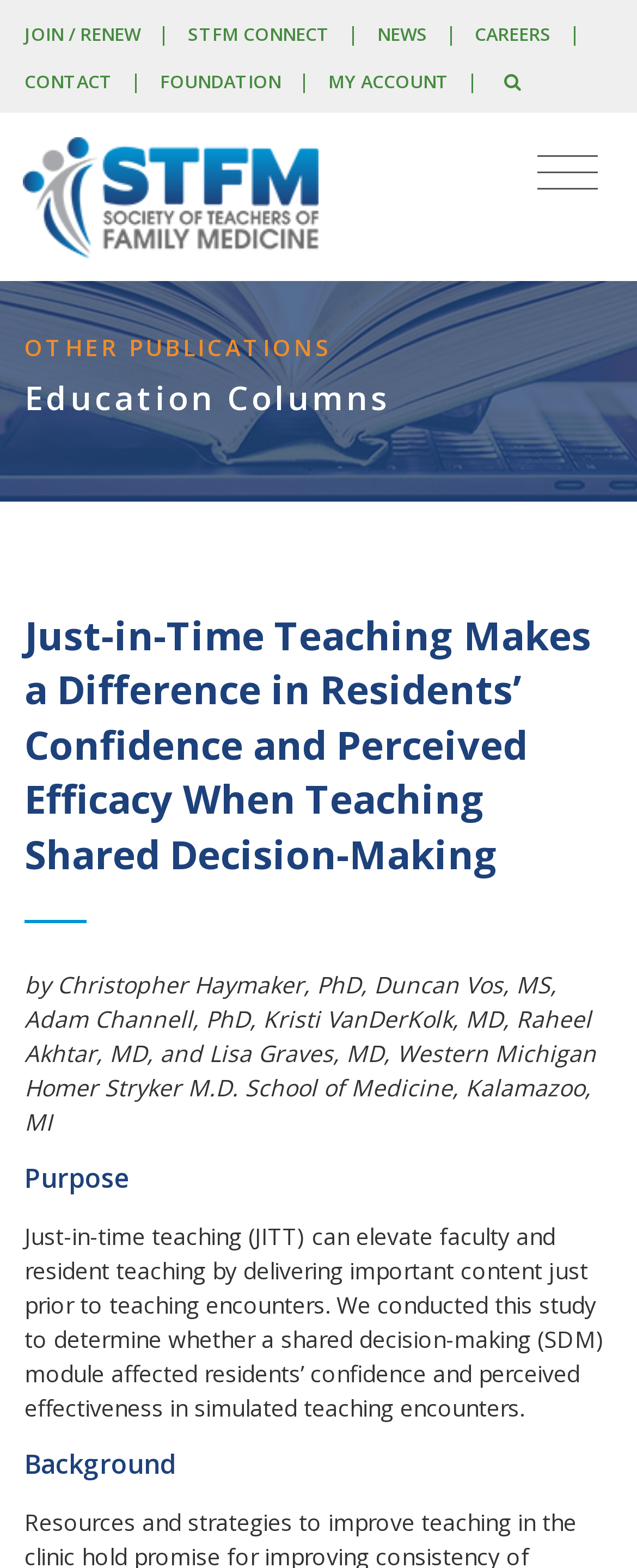Summarize the webpage comprehensively, mentioning all visible components.

The webpage appears to be an article or research study on Just-in-Time Teaching (JITT) and its impact on residents' confidence and perceived efficacy in teaching shared decision-making. 

At the top of the page, there is a header section with several links, including "JOIN / RENEW", "STFM CONNECT", "NEWS", "CAREERS", and "CONTACT", which are positioned horizontally across the top of the page. Below these links, there are additional links, including "FOUNDATION", "MY ACCOUNT", and a search icon. A toggle navigation button is located at the far right of the top section.

Below the header section, there is a section labeled "OTHER PUBLICATIONS". Following this, there is a heading titled "Education Columns", and then a main heading that reads "Just-in-Time Teaching Makes a Difference in Residents’ Confidence and Perceived Efficacy When Teaching Shared Decision-Making". 

The article's authors and their affiliations are listed below the main heading. The article's content is divided into sections, including "Purpose", "Background", and possibly others not immediately visible. The "Purpose" section describes the study's objective, which is to determine the impact of a shared decision-making module on residents' confidence and perceived effectiveness in simulated teaching encounters. 

There is a small icon located at the bottom right of the page, but its purpose is unclear. Overall, the webpage appears to be a formal academic article or research study.